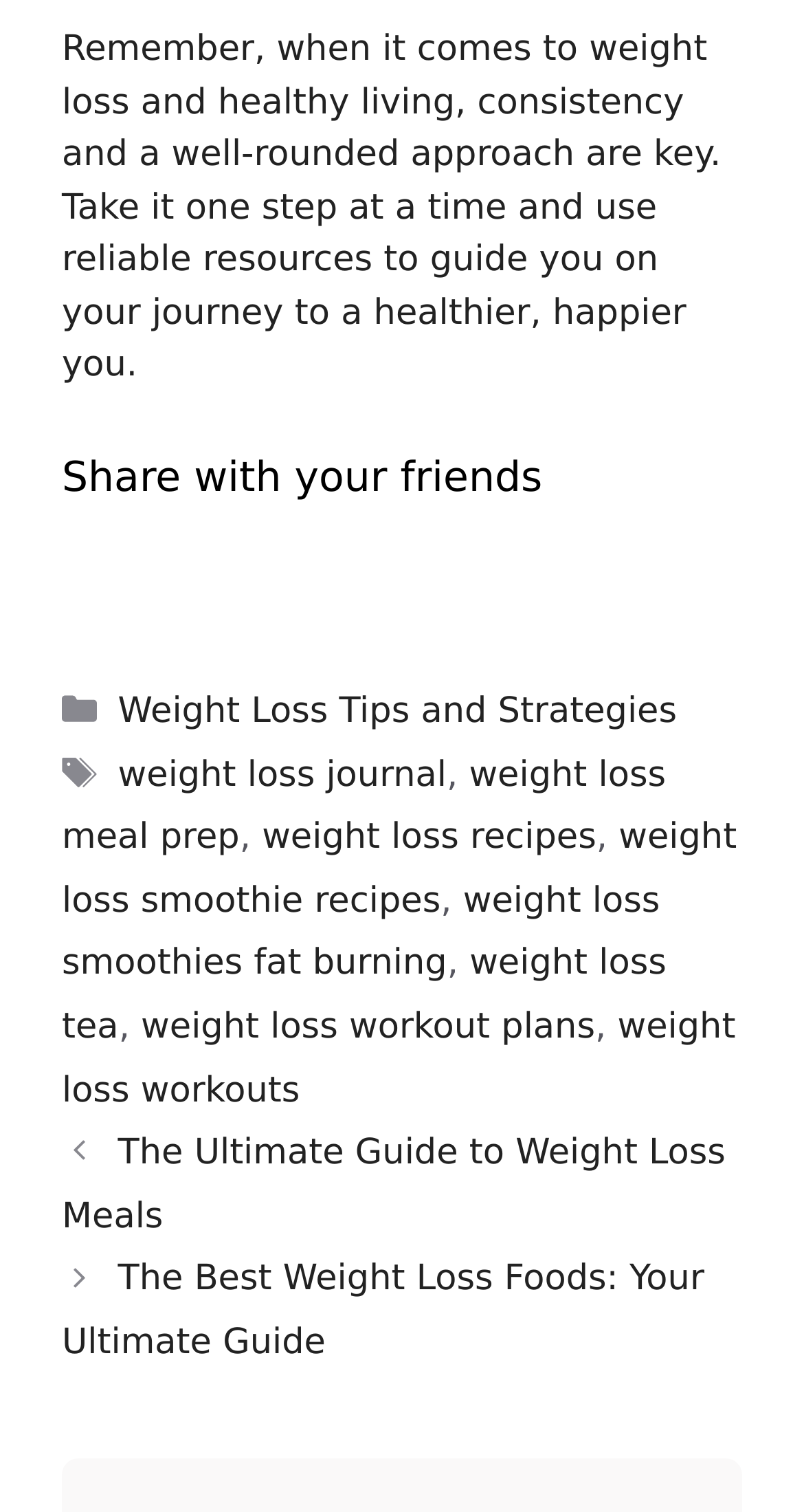Could you determine the bounding box coordinates of the clickable element to complete the instruction: "Read the post about weight loss meal prep"? Provide the coordinates as four float numbers between 0 and 1, i.e., [left, top, right, bottom].

[0.077, 0.499, 0.828, 0.568]